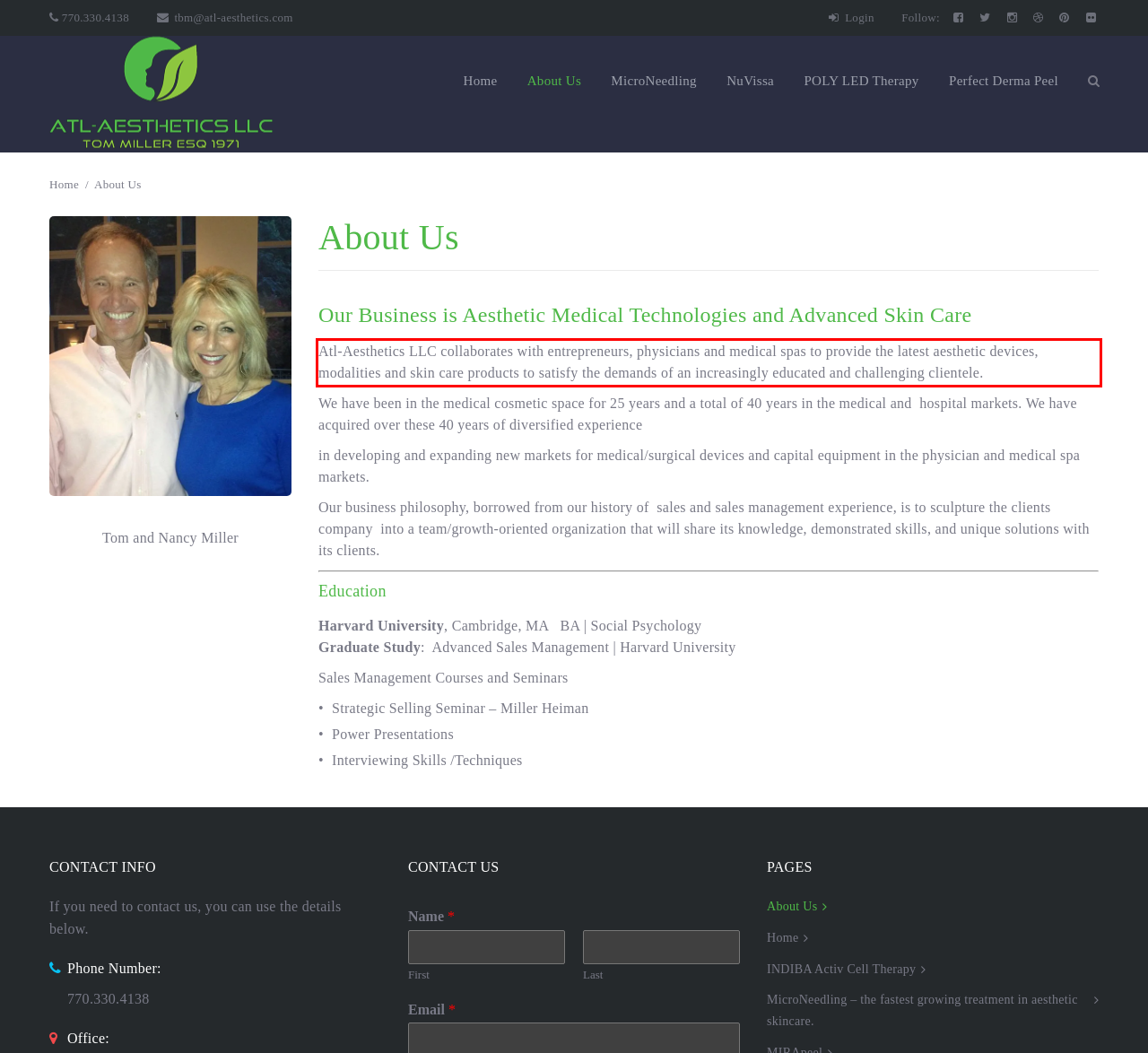You are presented with a screenshot containing a red rectangle. Extract the text found inside this red bounding box.

Atl-Aesthetics LLC collaborates with entrepreneurs, physicians and medical spas to provide the latest aesthetic devices, modalities and skin care products to satisfy the demands of an increasingly educated and challenging clientele.